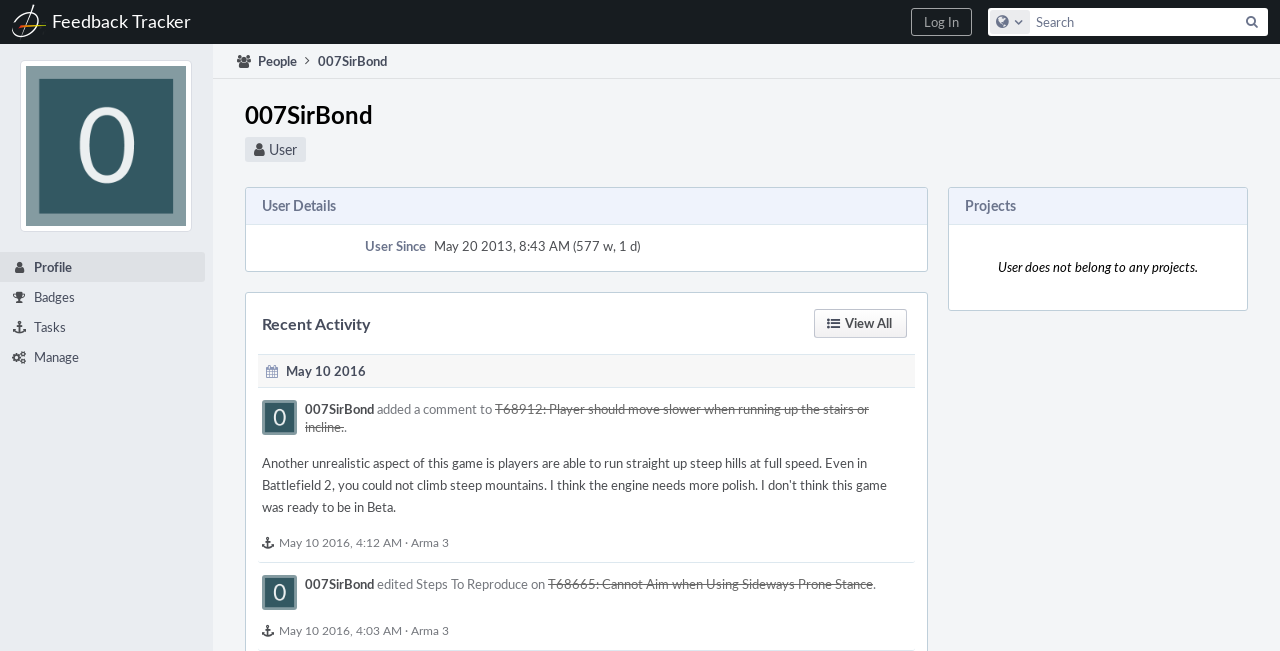What is the user's activity on May 10 2016?
Based on the image, answer the question with a single word or brief phrase.

Added a comment and edited a task